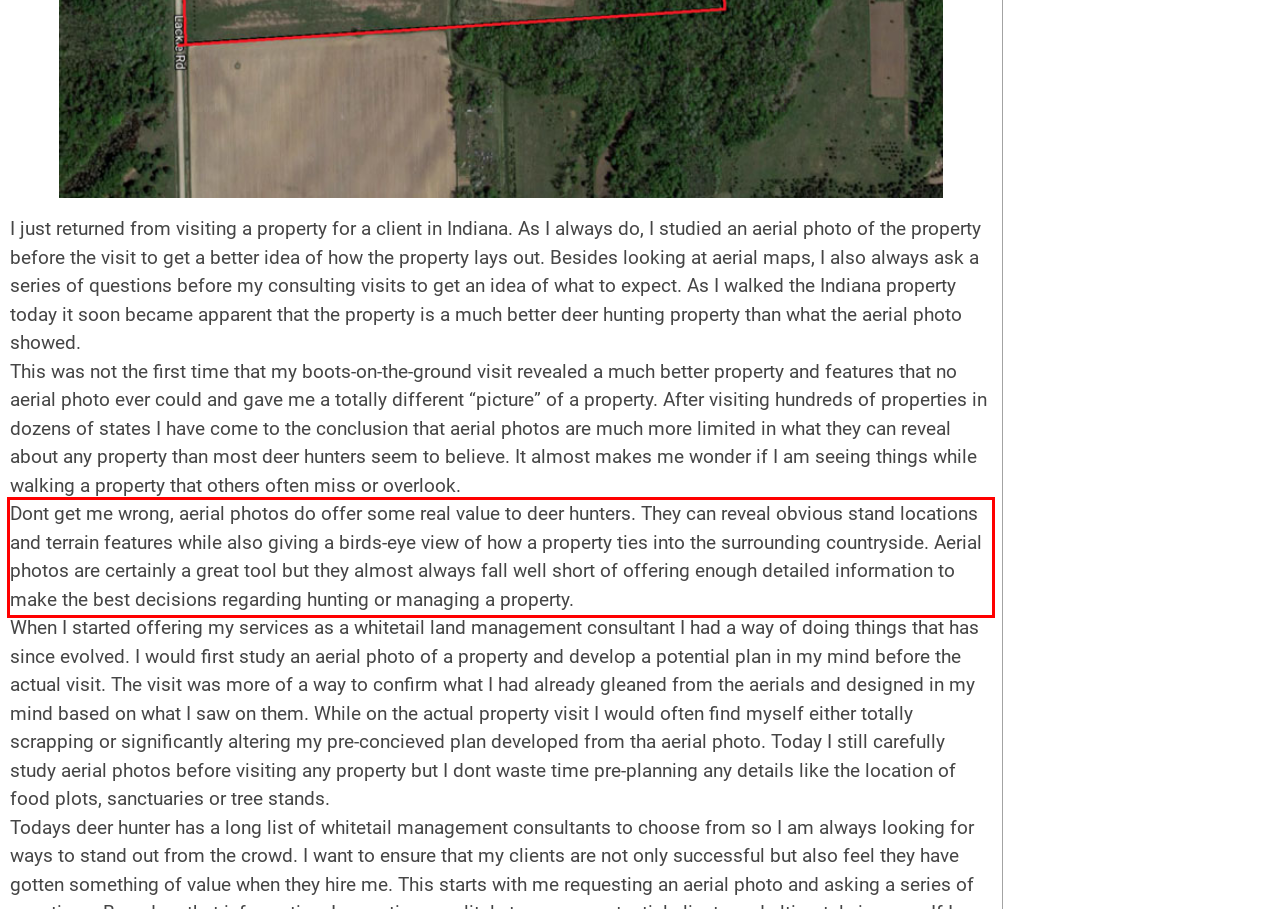You are presented with a webpage screenshot featuring a red bounding box. Perform OCR on the text inside the red bounding box and extract the content.

Dont get me wrong, aerial photos do offer some real value to deer hunters. They can reveal obvious stand locations and terrain features while also giving a birds-eye view of how a property ties into the surrounding countryside. Aerial photos are certainly a great tool but they almost always fall well short of offering enough detailed information to make the best decisions regarding hunting or managing a property.